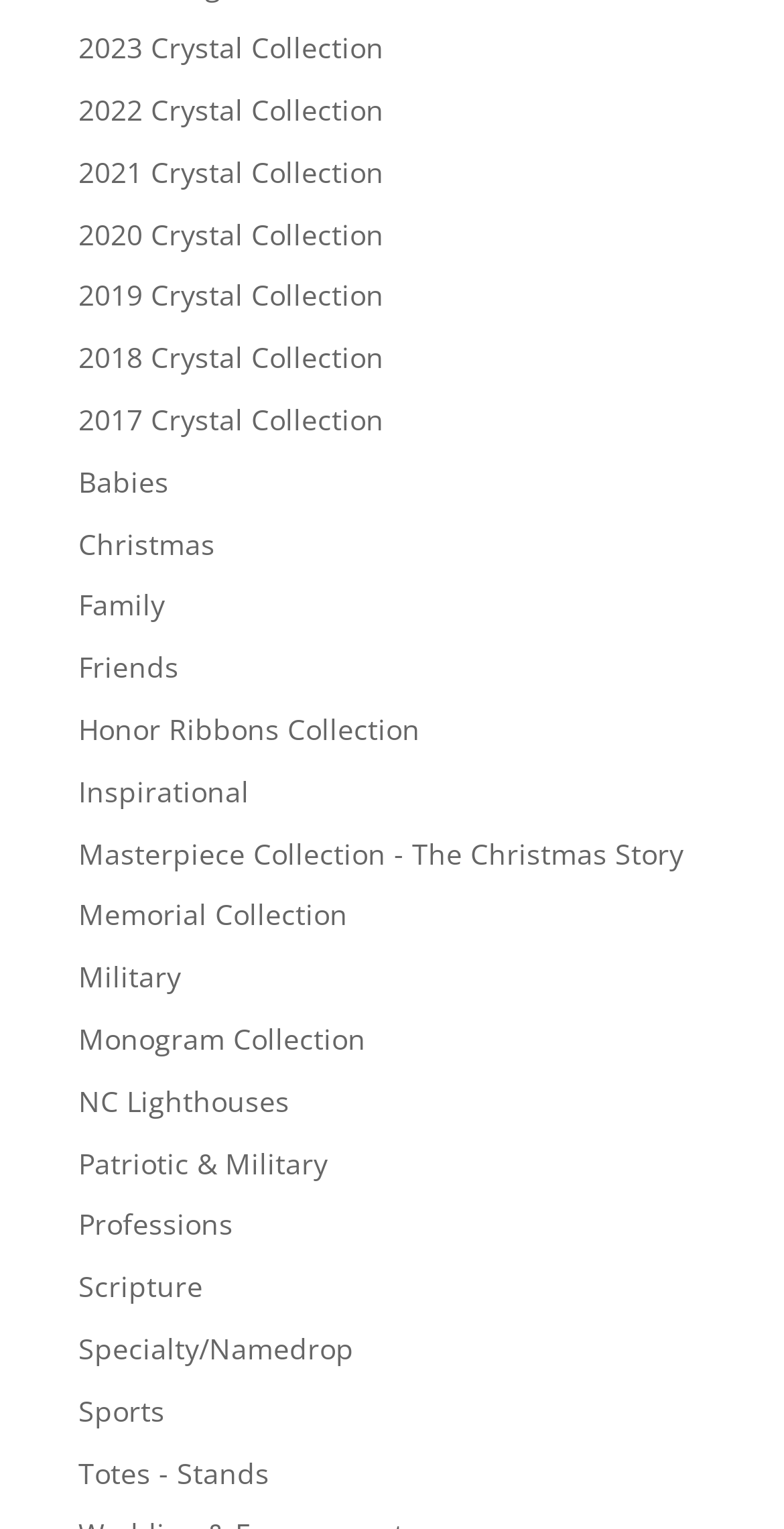Mark the bounding box of the element that matches the following description: "Family".

[0.1, 0.383, 0.21, 0.408]